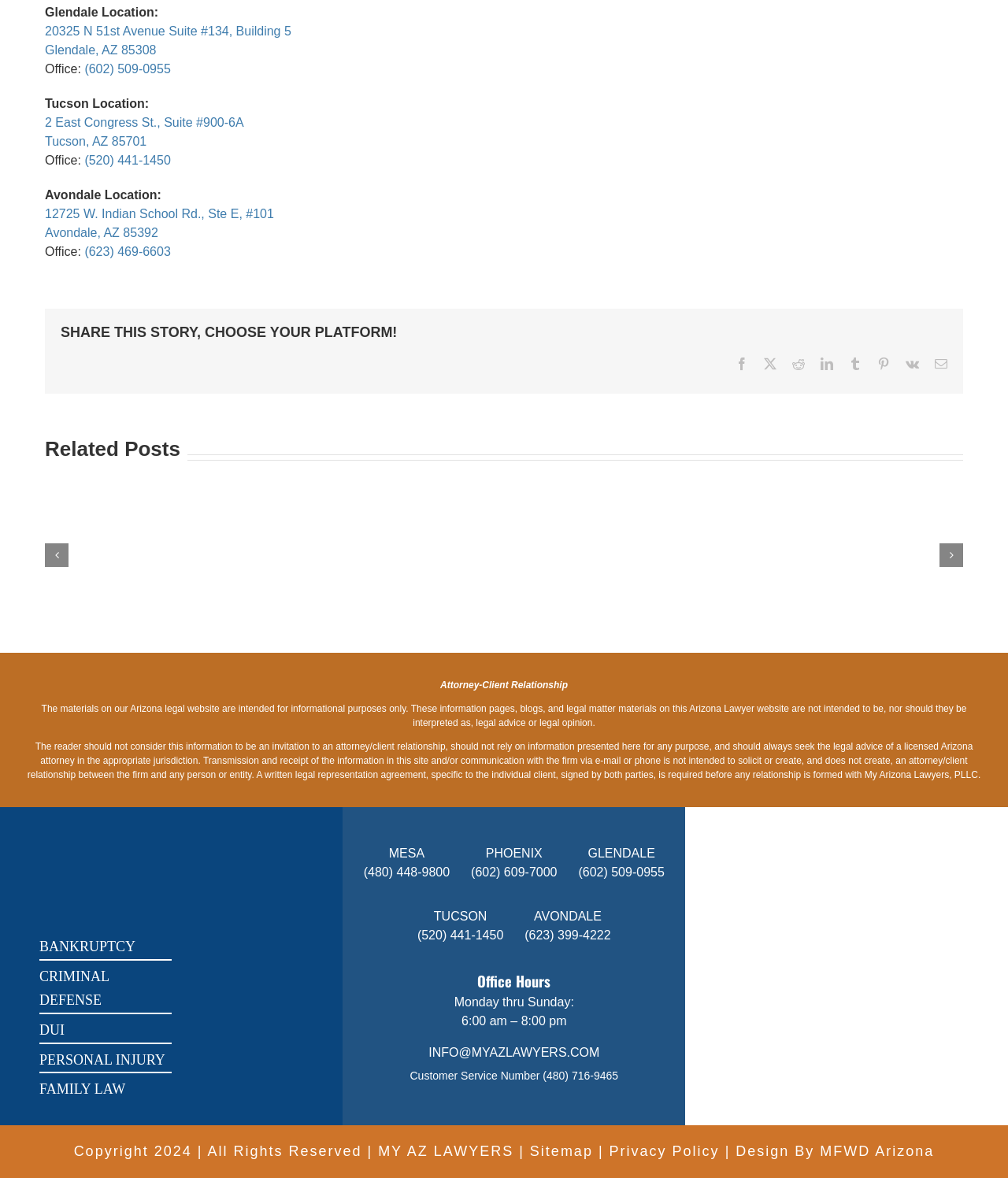Bounding box coordinates are specified in the format (top-left x, top-left y, bottom-right x, bottom-right y). All values are floating point numbers bounded between 0 and 1. Please provide the bounding box coordinate of the region this sentence describes: Design By MFWD Arizona

[0.73, 0.97, 0.927, 0.984]